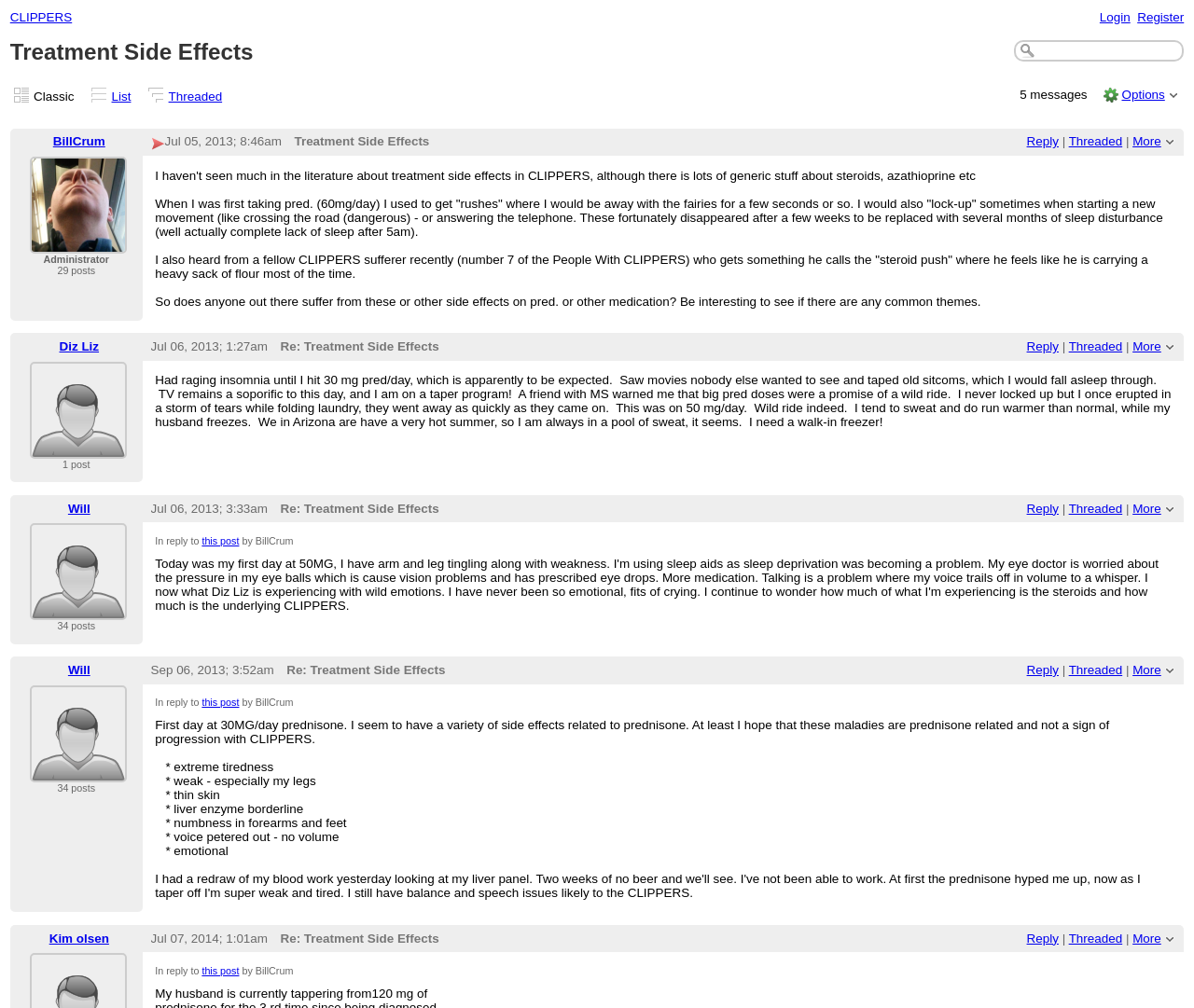Locate the bounding box coordinates of the element that should be clicked to execute the following instruction: "View the thread".

[0.895, 0.133, 0.94, 0.147]